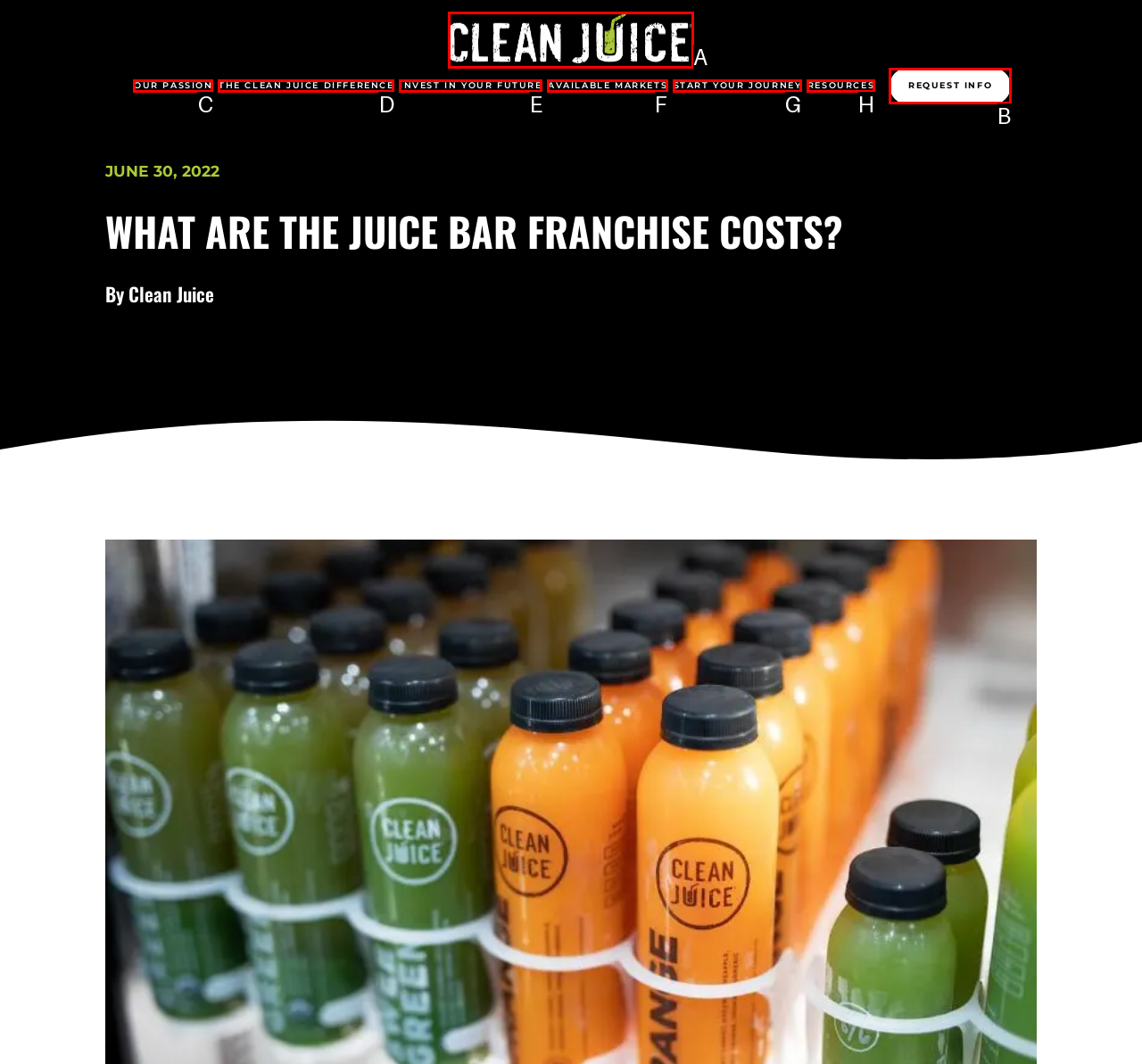Refer to the element description: Resources and identify the matching HTML element. State your answer with the appropriate letter.

H